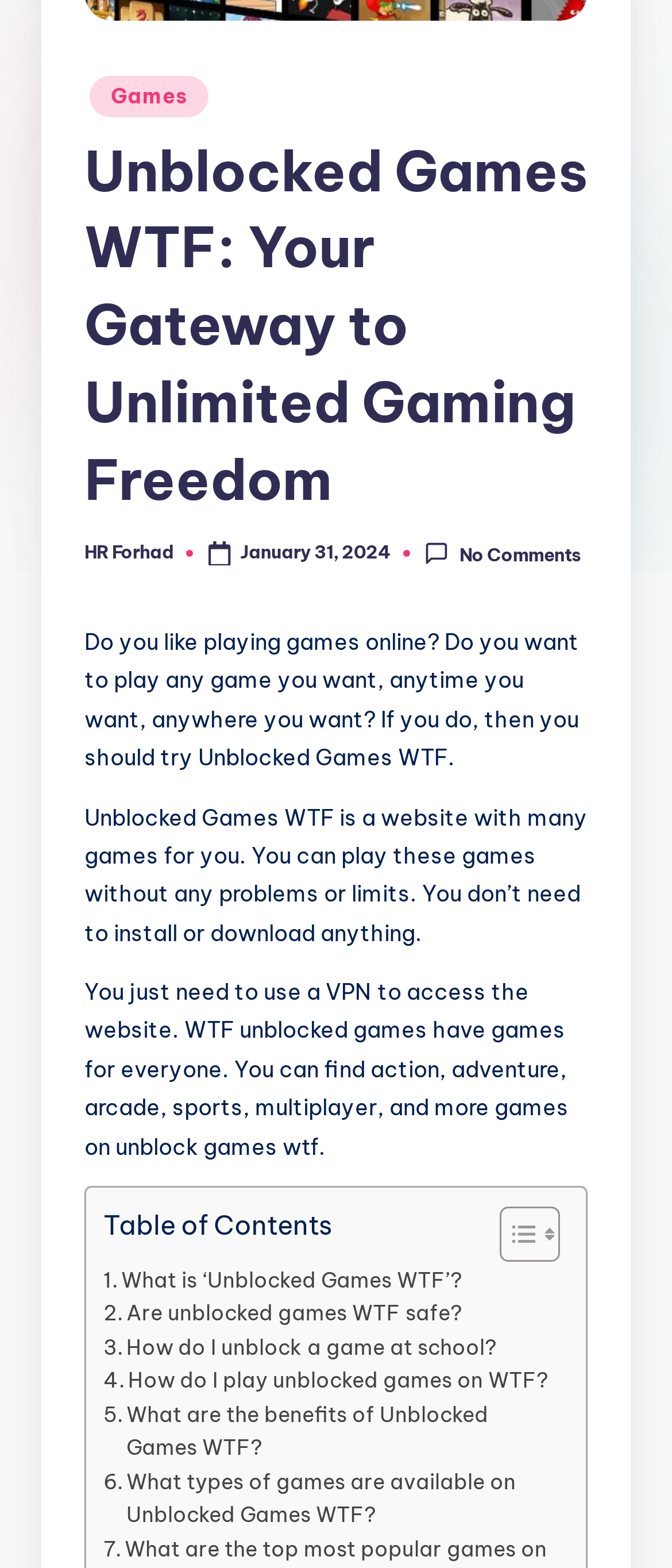Using the webpage screenshot and the element description Scroll to Top, determine the bounding box coordinates. Specify the coordinates in the format (top-left x, top-left y, bottom-right x, bottom-right y) with values ranging from 0 to 1.

[0.877, 0.334, 0.959, 0.369]